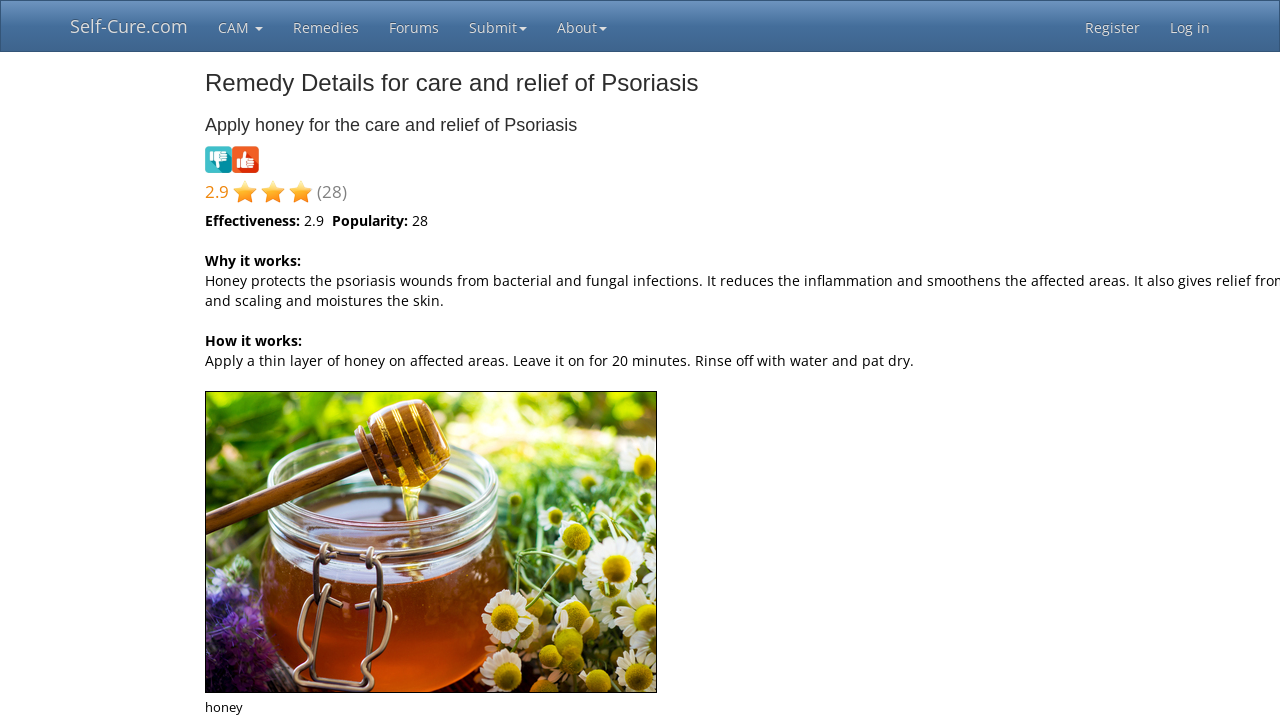Based on the image, please elaborate on the answer to the following question:
What is the popularity score of the remedy?

The popularity score of the remedy is not explicitly specified on the webpage. However, there is a StaticText element with the text '(28)' located at [0.248, 0.248, 0.271, 0.28], which might be related to the popularity score, but its exact meaning is unclear.